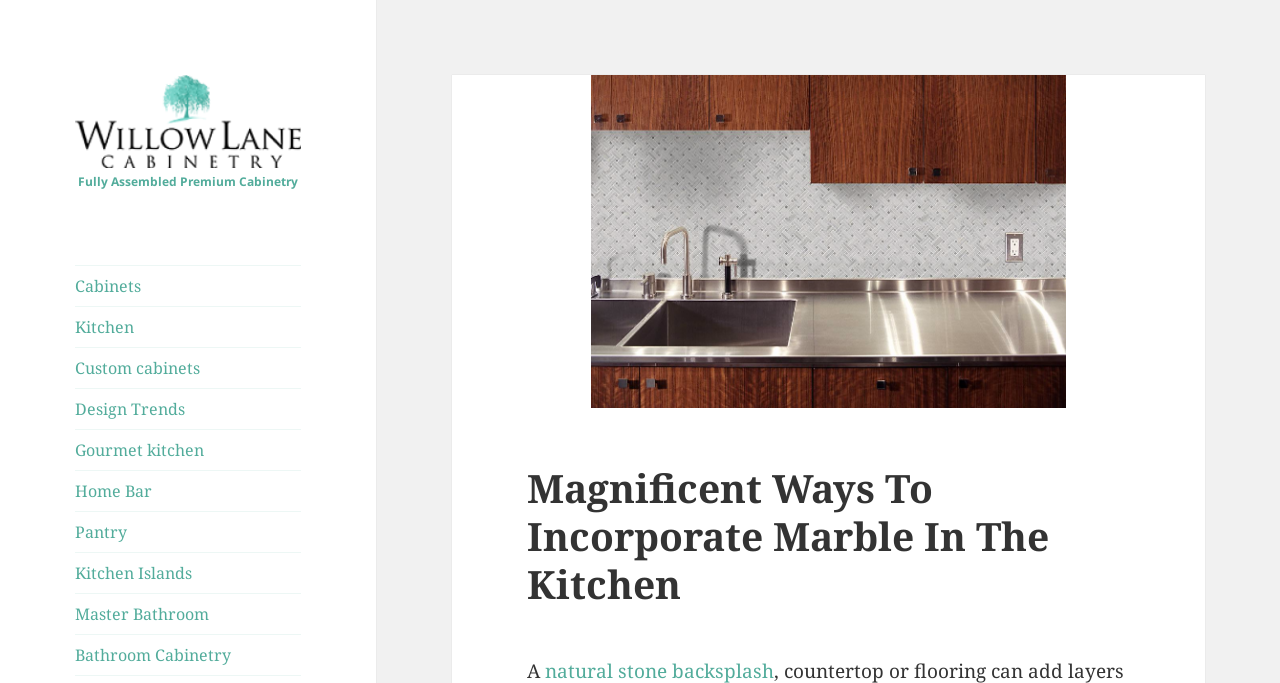Locate the bounding box coordinates of the element to click to perform the following action: 'Click on the 'Fully Assembled Premium Cabinetry' link'. The coordinates should be given as four float values between 0 and 1, in the form of [left, top, right, bottom].

[0.059, 0.156, 0.235, 0.194]